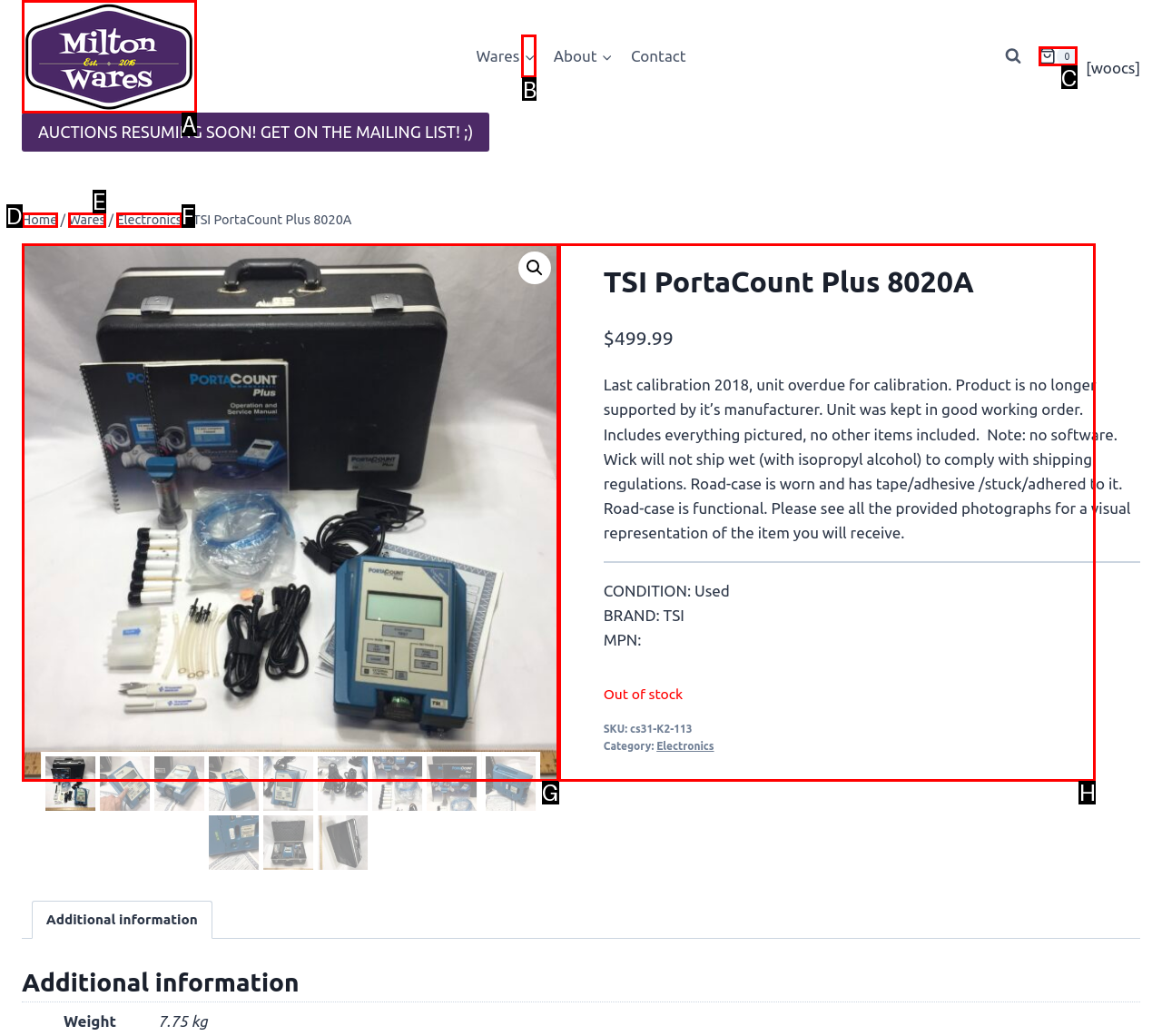Determine which option matches the description: Home Improvement. Answer using the letter of the option.

None